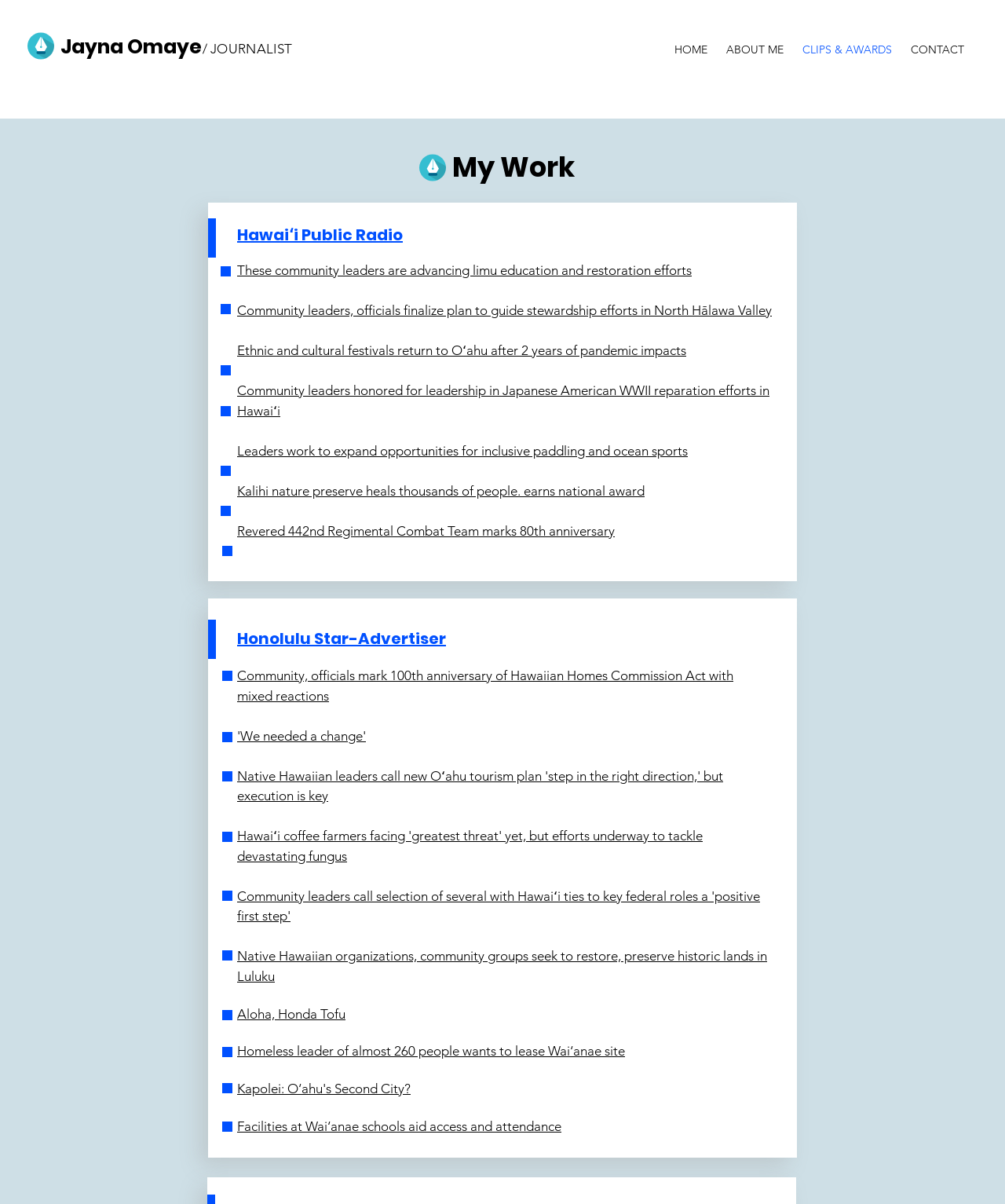Respond with a single word or phrase for the following question: 
How many links are there under the 'Honolulu Star-Advertiser' section?

1